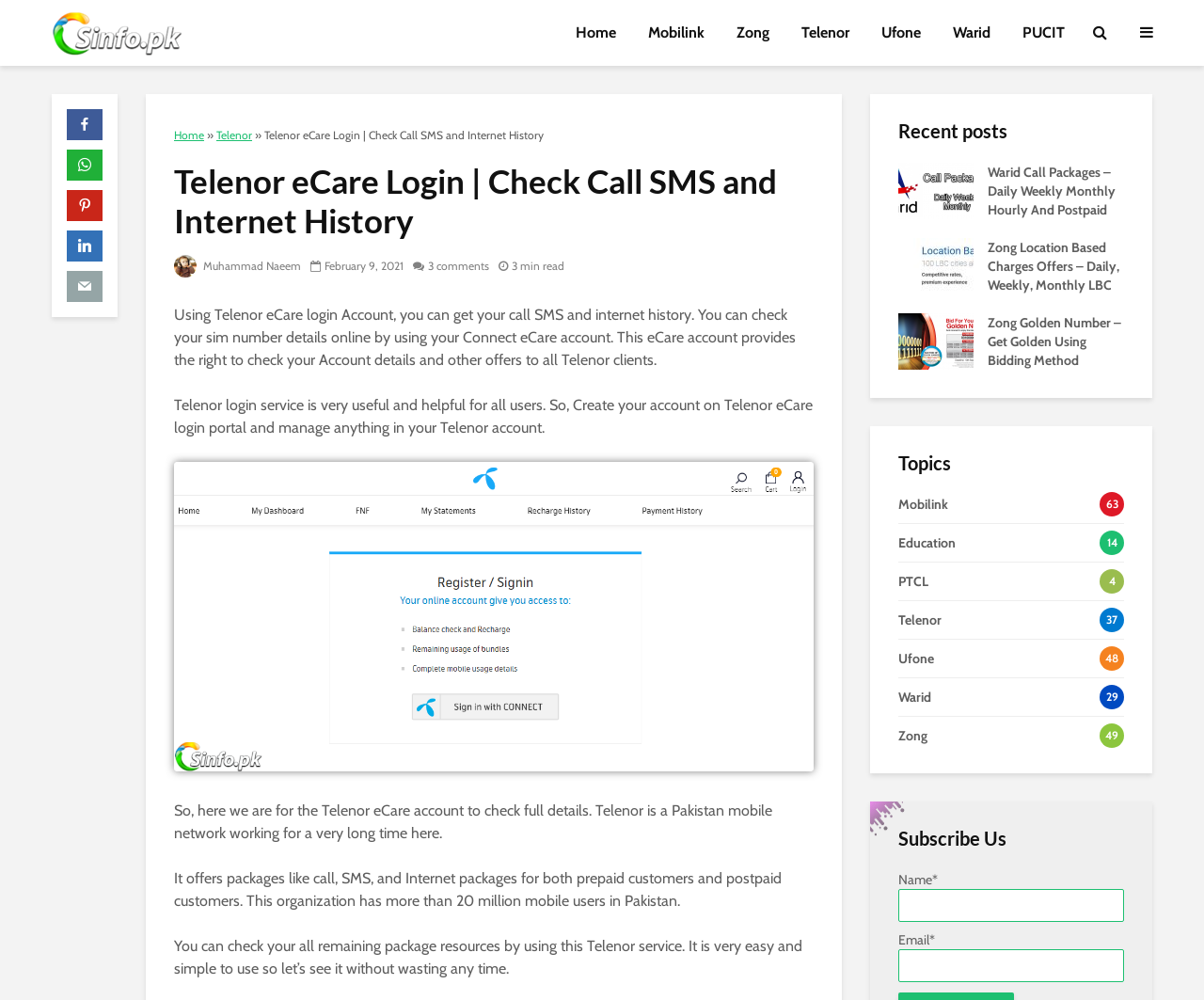Answer the question in one word or a short phrase:
What is the name of the author of the latest article?

Muhammad Naeem